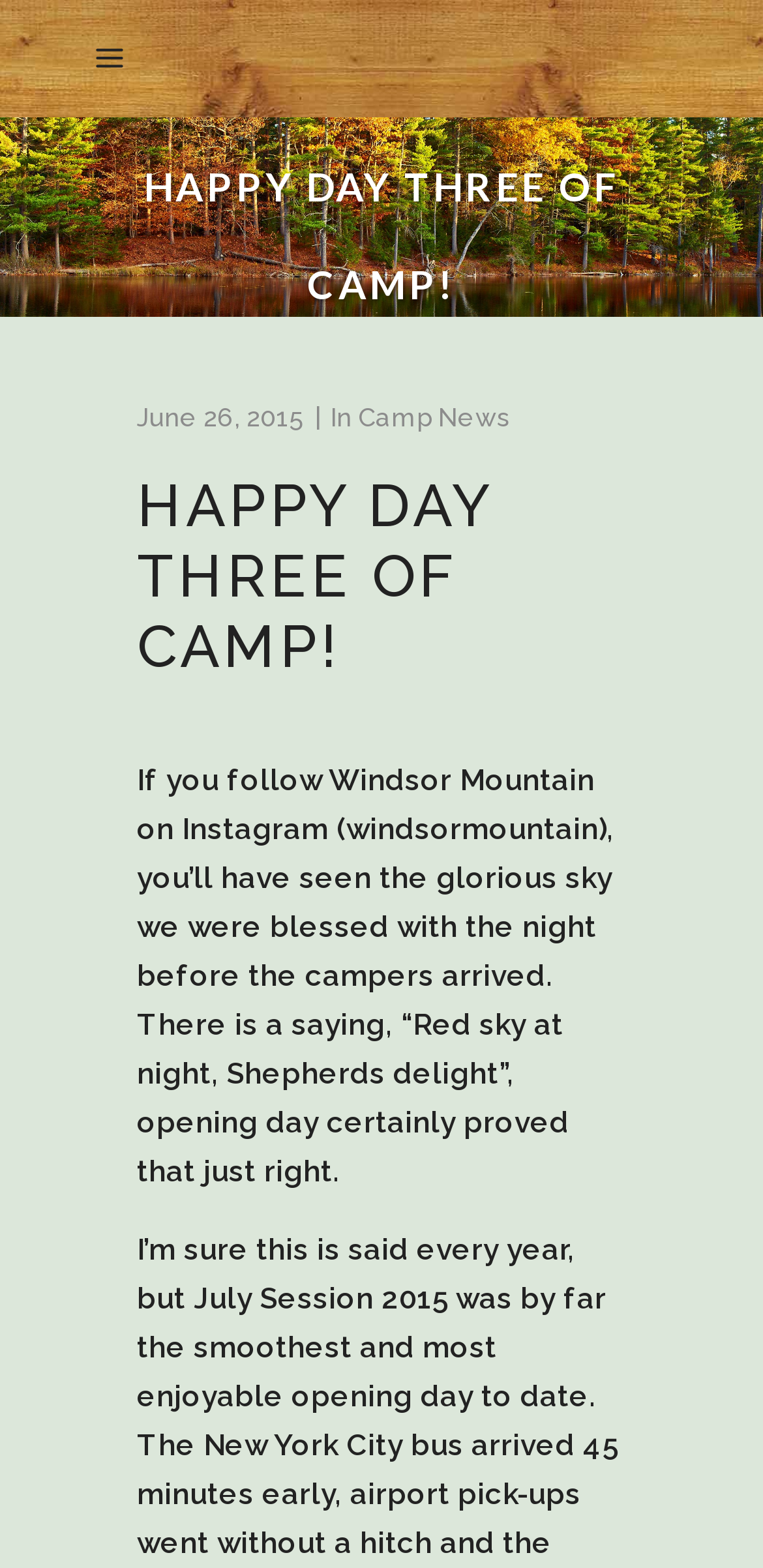What is the date of the camp?
Using the image, give a concise answer in the form of a single word or short phrase.

June 26, 2015